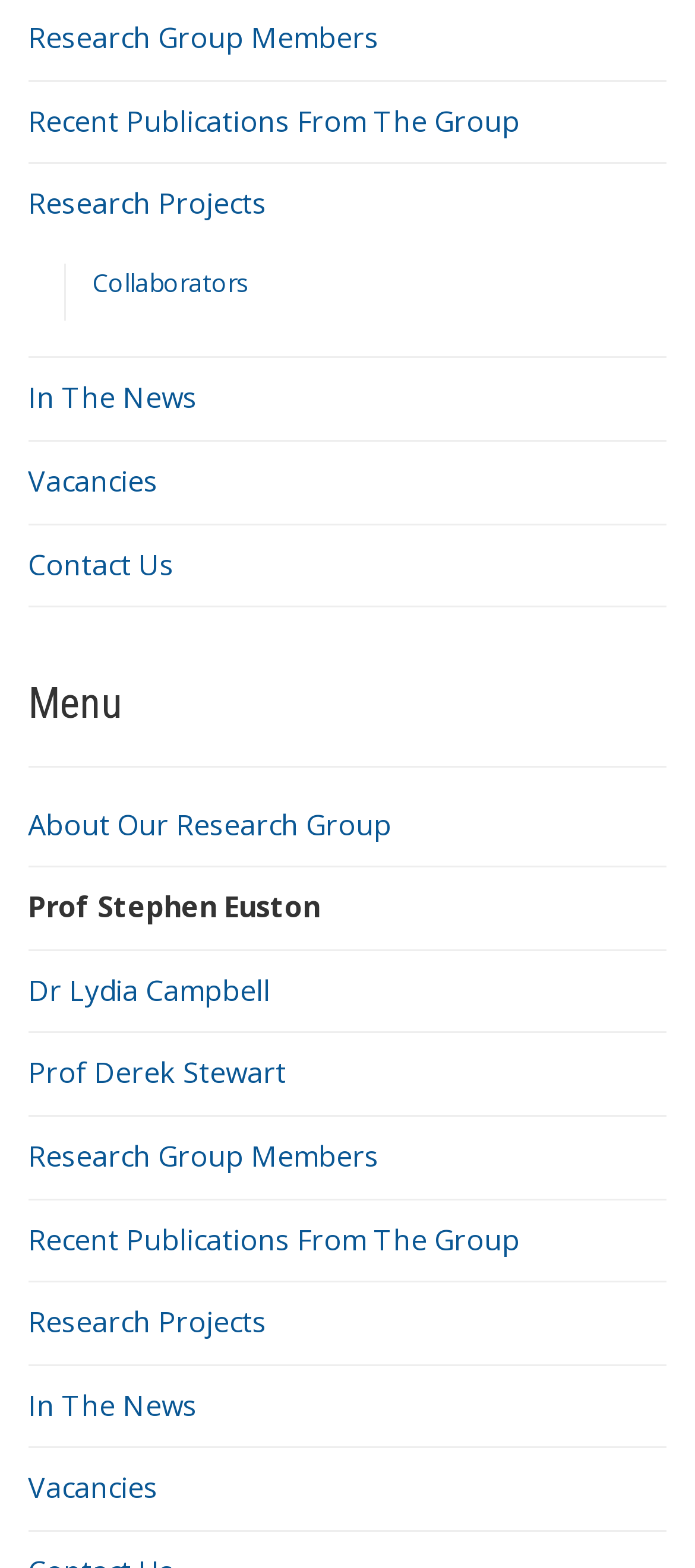Refer to the image and offer a detailed explanation in response to the question: How many links are there in the menu?

I counted the number of links under the 'Menu' heading, which are 'Research Group Members', 'Recent Publications From The Group', 'Research Projects', 'Collaborators', 'In The News', 'Vacancies', 'Contact Us', 'About Our Research Group', 'Prof Stephen Euston', 'Dr Lydia Campbell', and 'Prof Derek Stewart'.